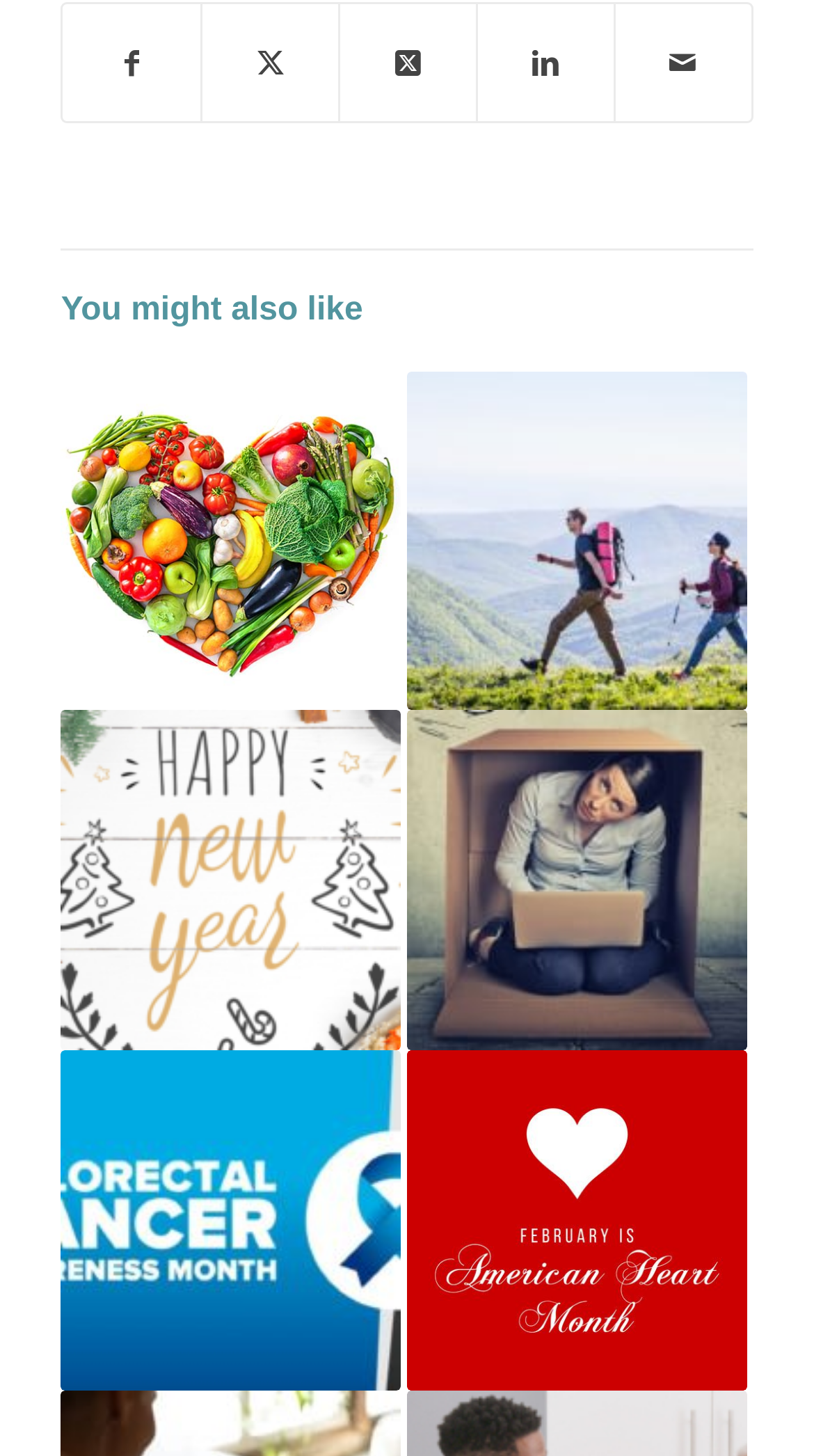How many social media sharing options are available?
Look at the screenshot and respond with one word or a short phrase.

5